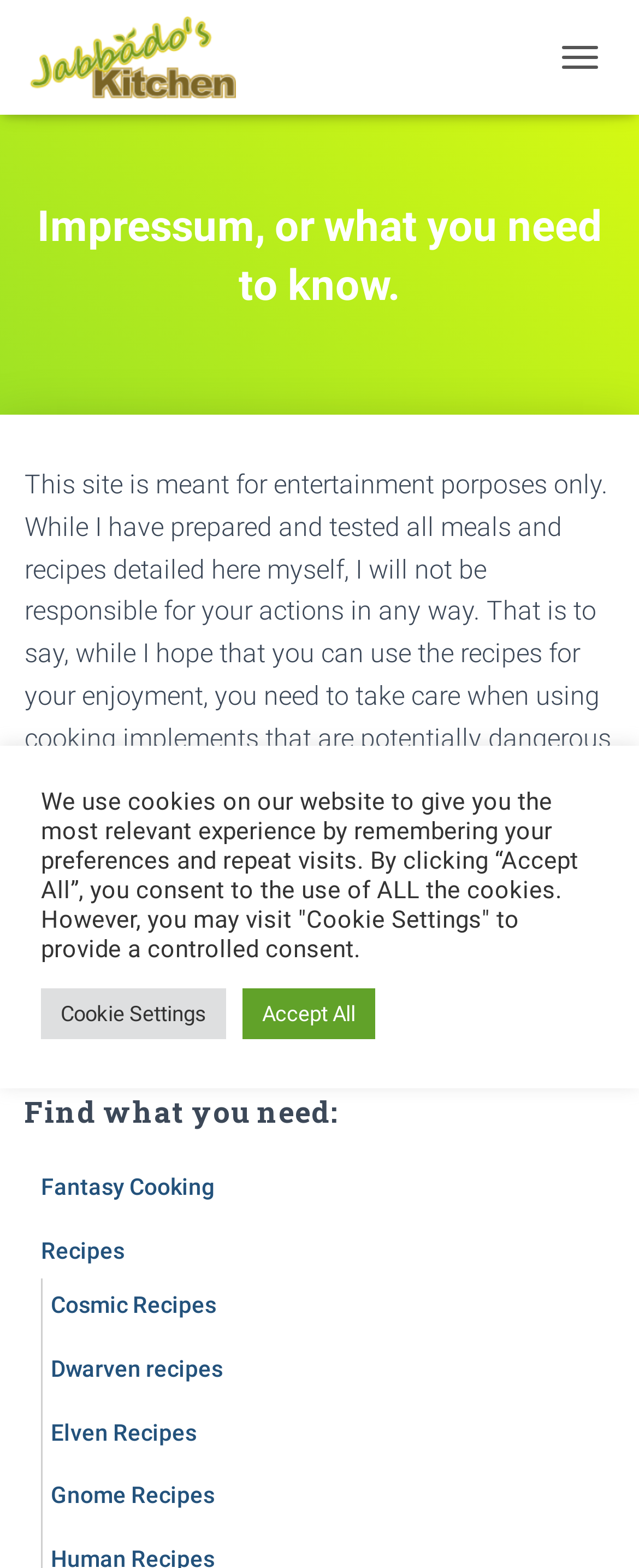Respond concisely with one word or phrase to the following query:
What is the tone of the website?

Friendly